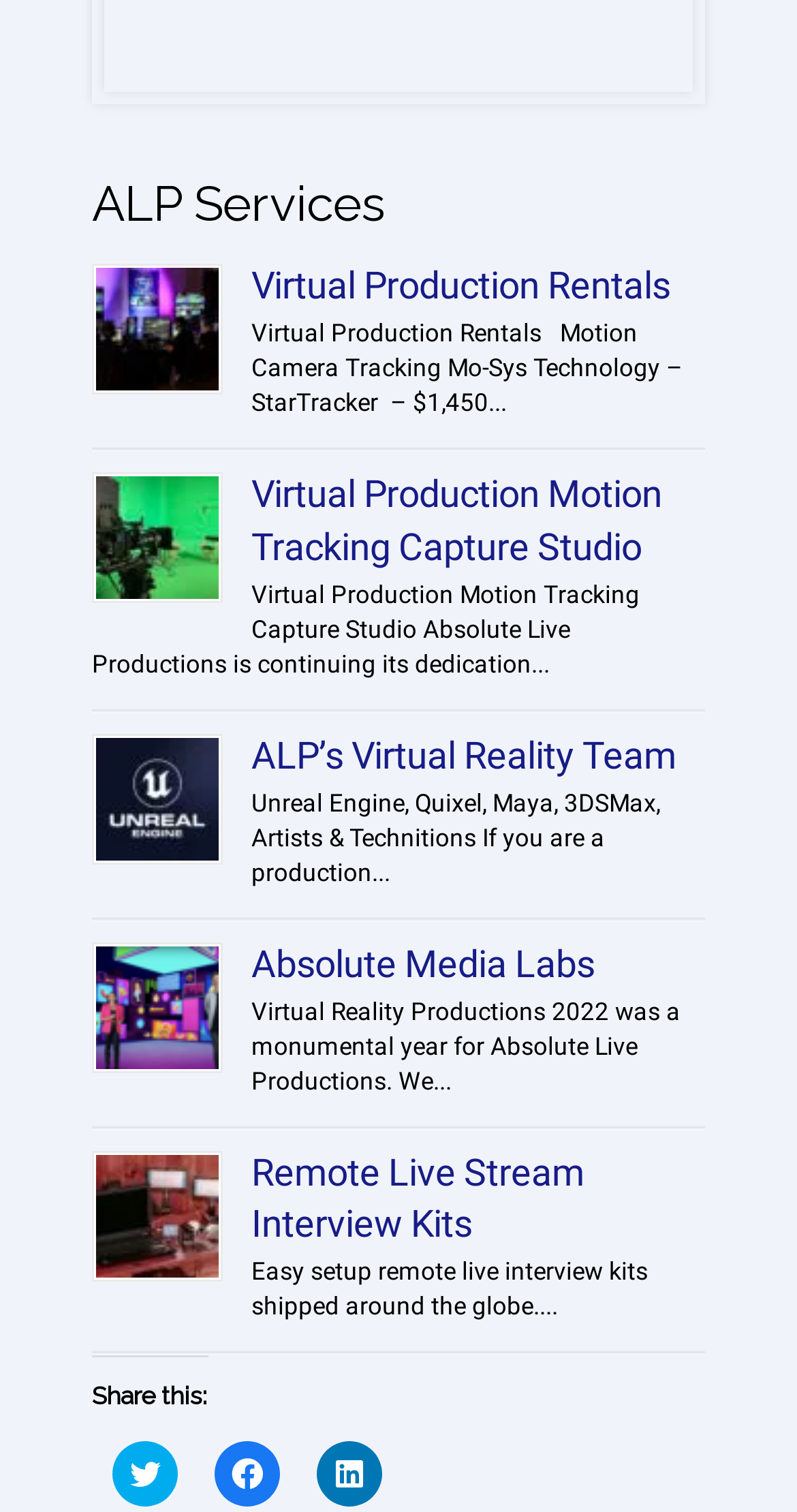Find and indicate the bounding box coordinates of the region you should select to follow the given instruction: "Visit Absolute Media Labs".

[0.315, 0.623, 0.746, 0.651]